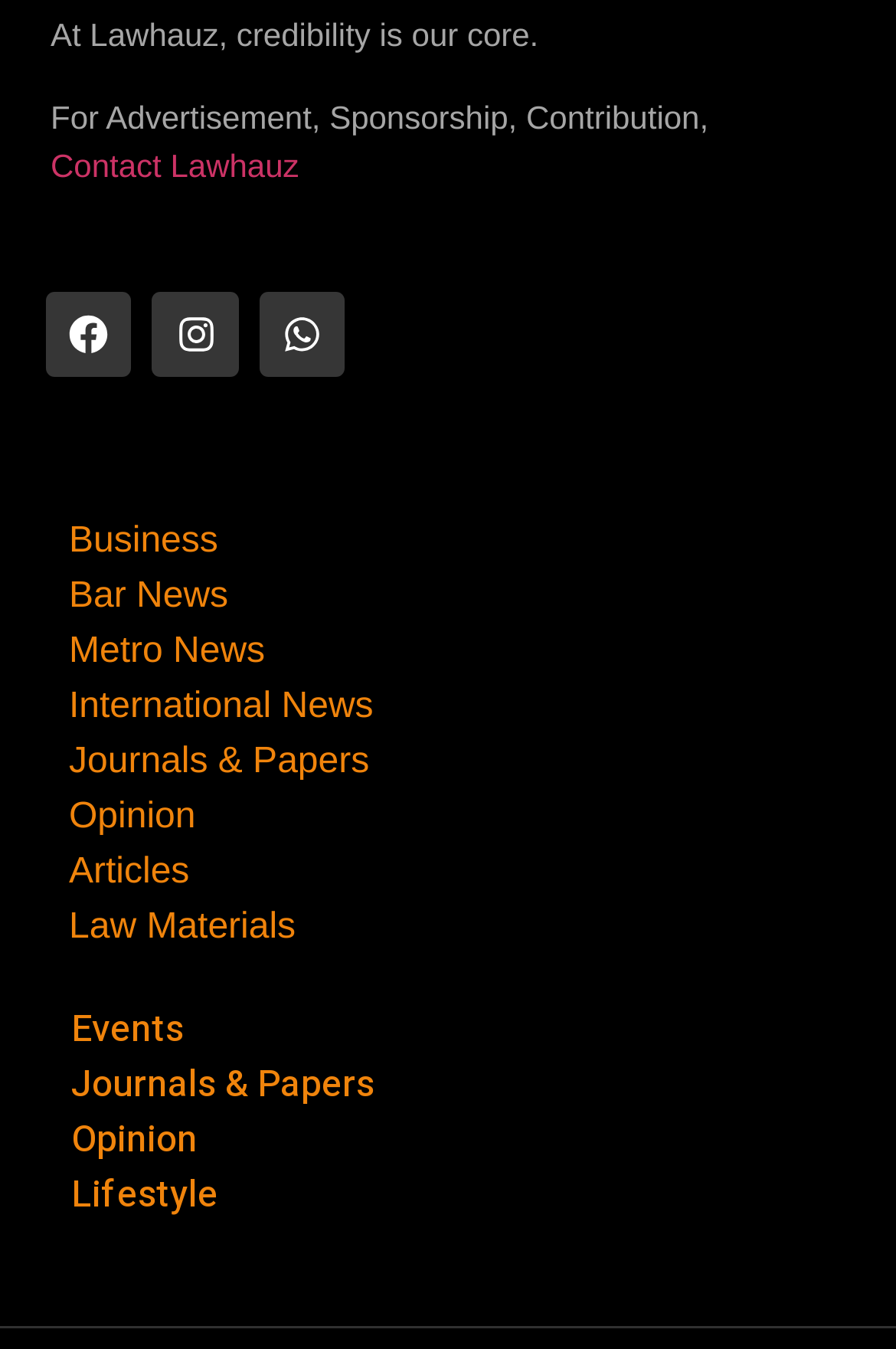Please reply to the following question using a single word or phrase: 
What is the purpose of the 'Contact Lawhauz' link?

to contact Lawhauz